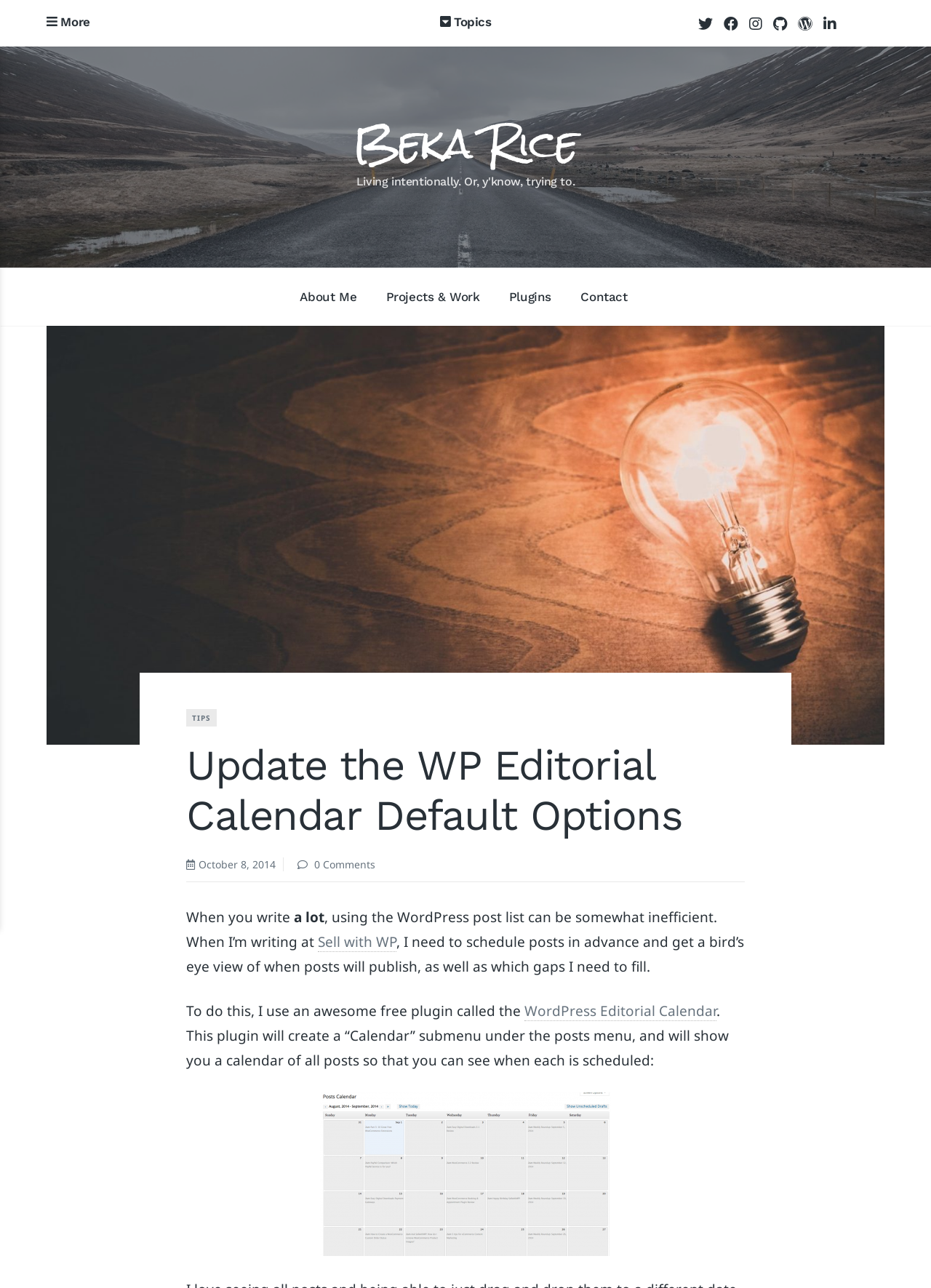Locate the coordinates of the bounding box for the clickable region that fulfills this instruction: "Check the 'Contact' page".

[0.608, 0.208, 0.689, 0.253]